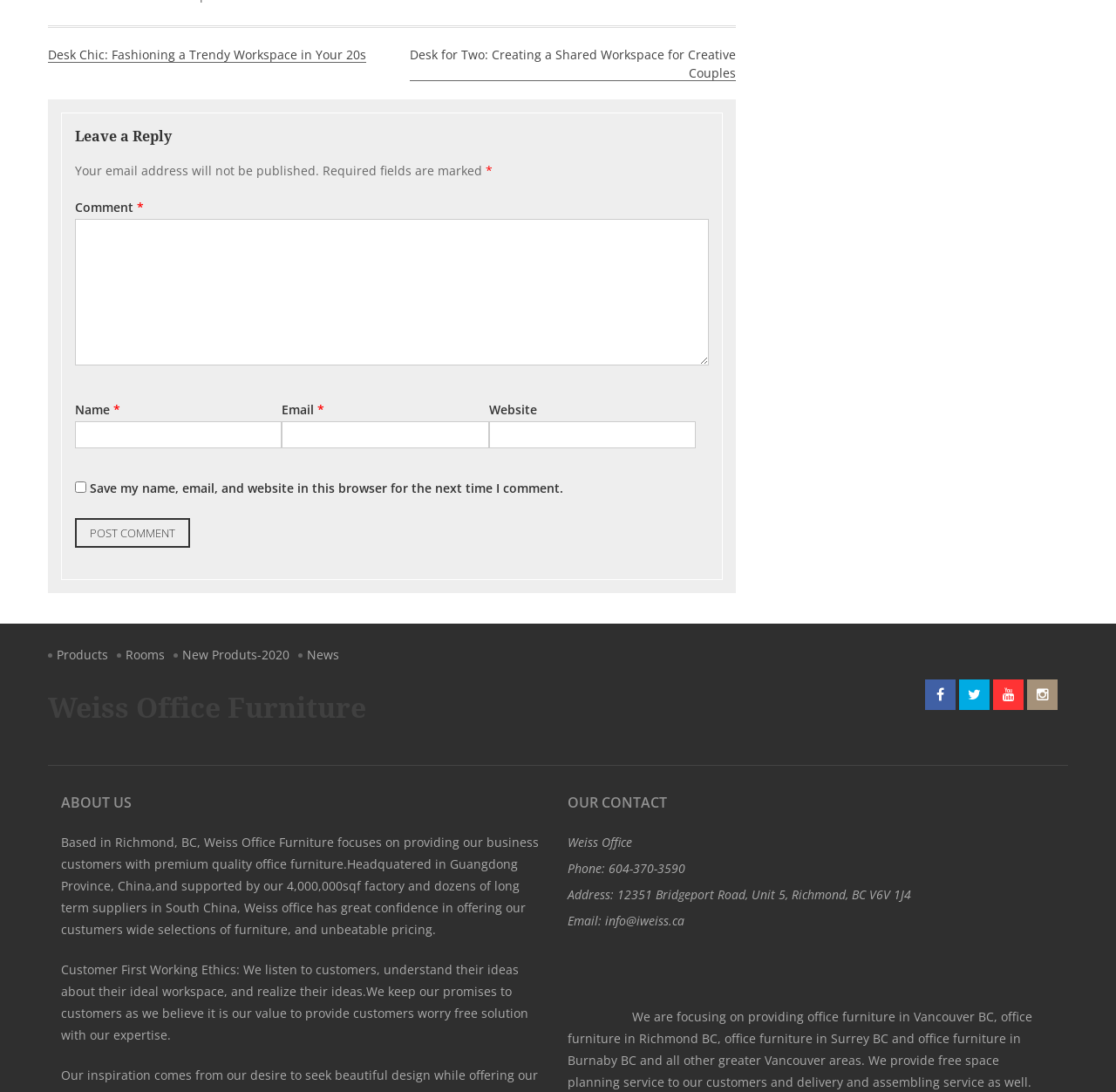Locate the bounding box coordinates of the element's region that should be clicked to carry out the following instruction: "Click on the 'ABOUT US' link". The coordinates need to be four float numbers between 0 and 1, i.e., [left, top, right, bottom].

[0.055, 0.725, 0.485, 0.745]